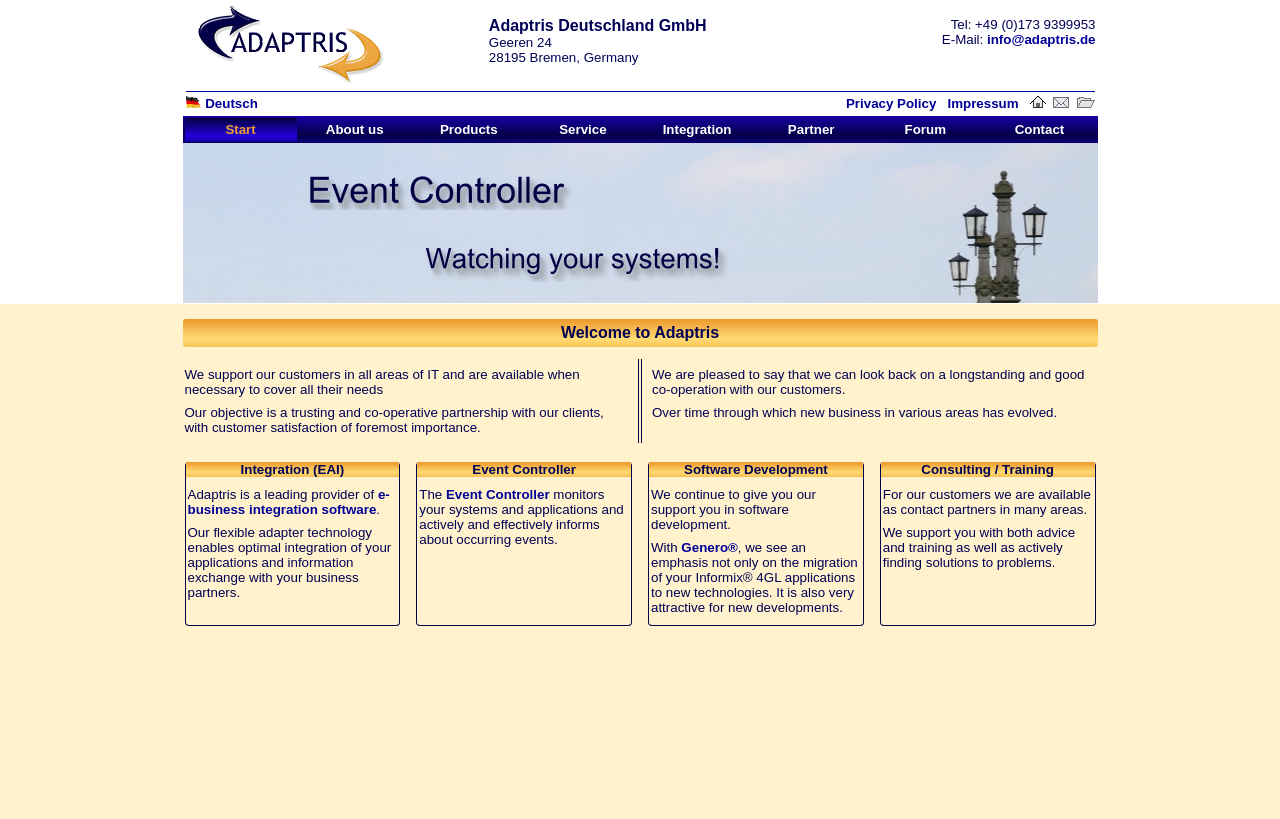Give a concise answer using one word or a phrase to the following question:
What is the company name?

Adaptris Deutschland GmbH